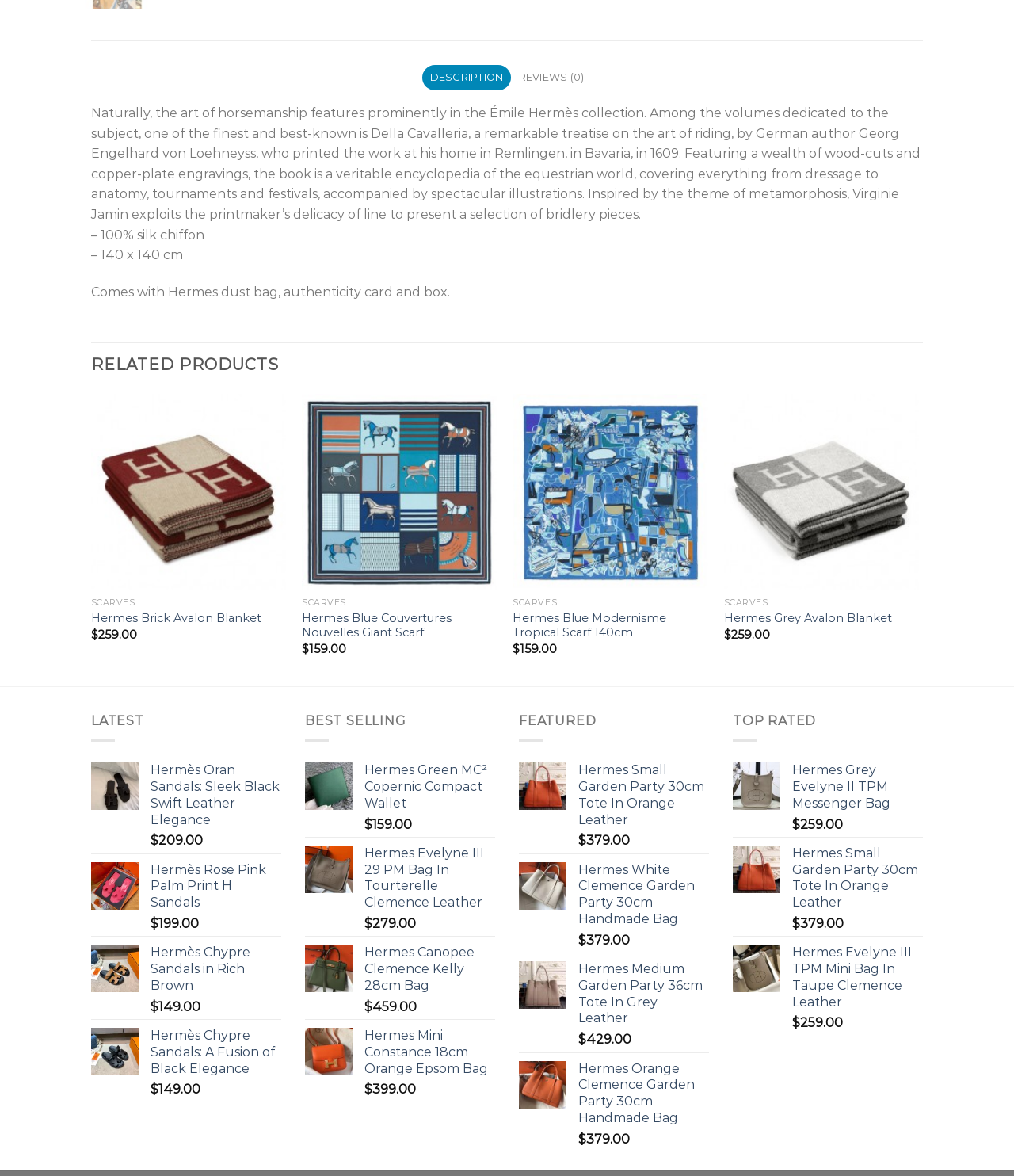Locate the bounding box of the UI element described in the following text: "Hermes Grey Avalon Blanket".

[0.714, 0.52, 0.879, 0.532]